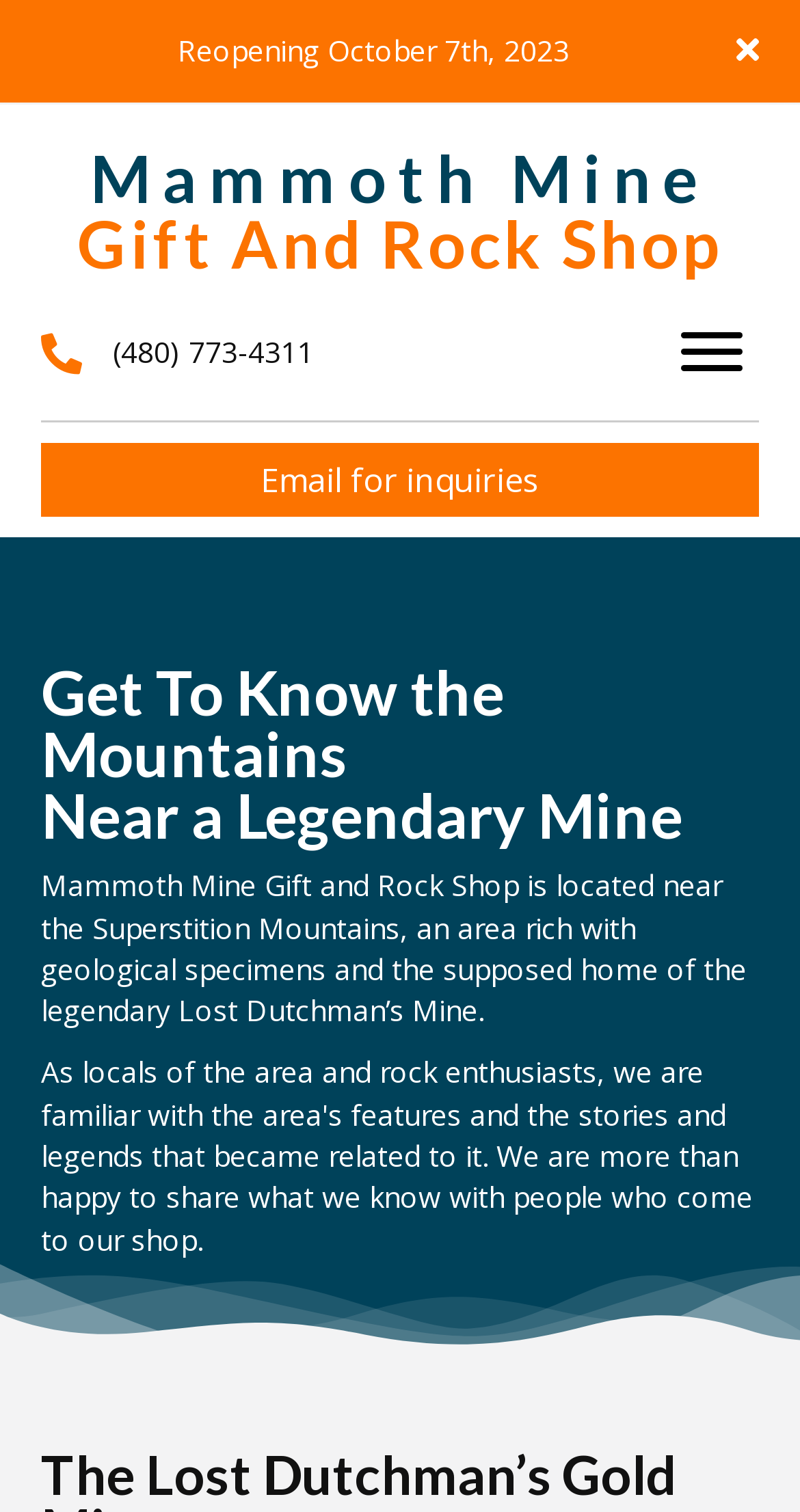What is the phone number of the shop? Look at the image and give a one-word or short phrase answer.

(480) 773-4311